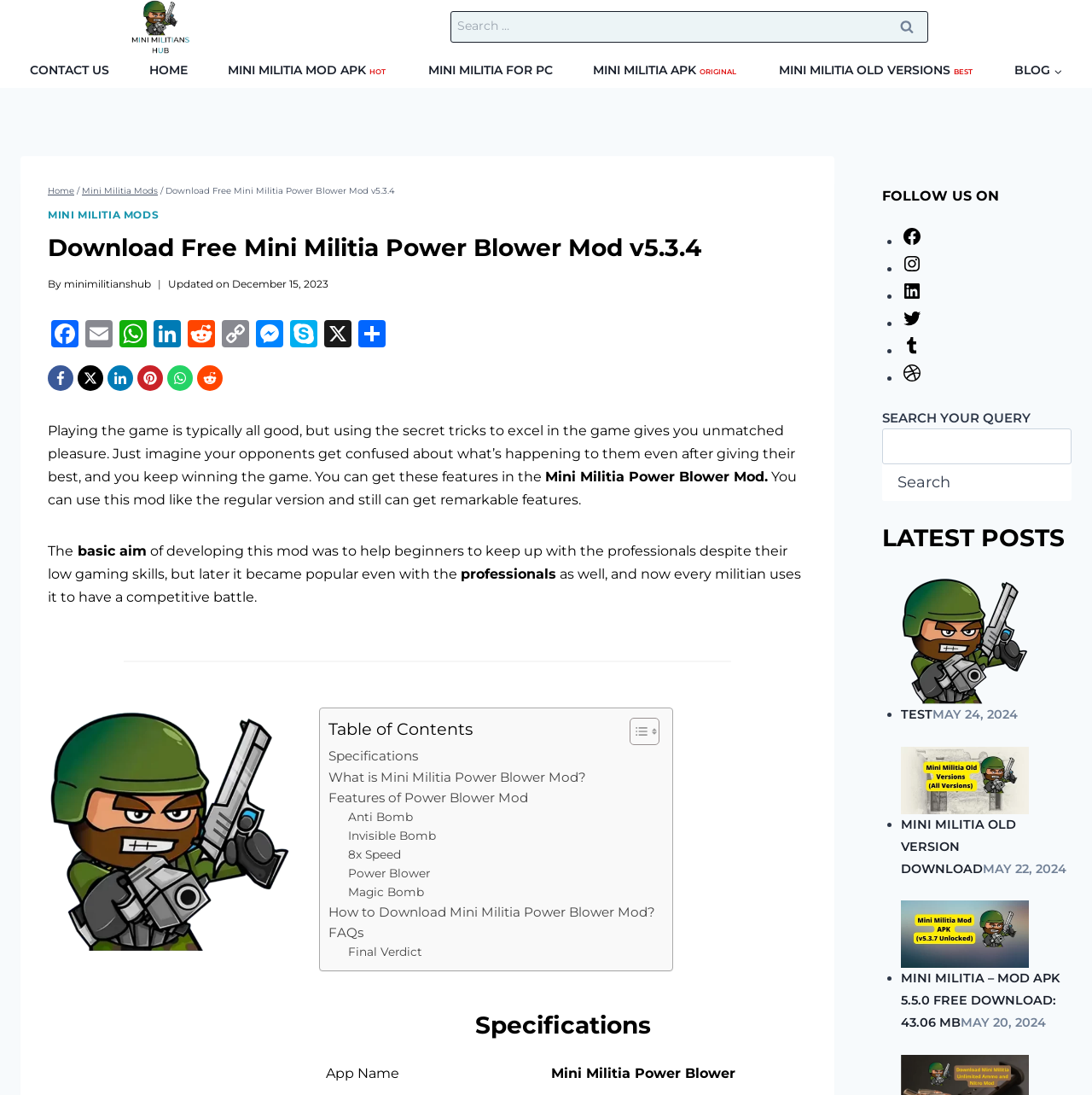Determine the bounding box coordinates of the UI element described below. Use the format (top-left x, top-left y, bottom-right x, bottom-right y) with floating point numbers between 0 and 1: Power Blower

[0.319, 0.789, 0.394, 0.806]